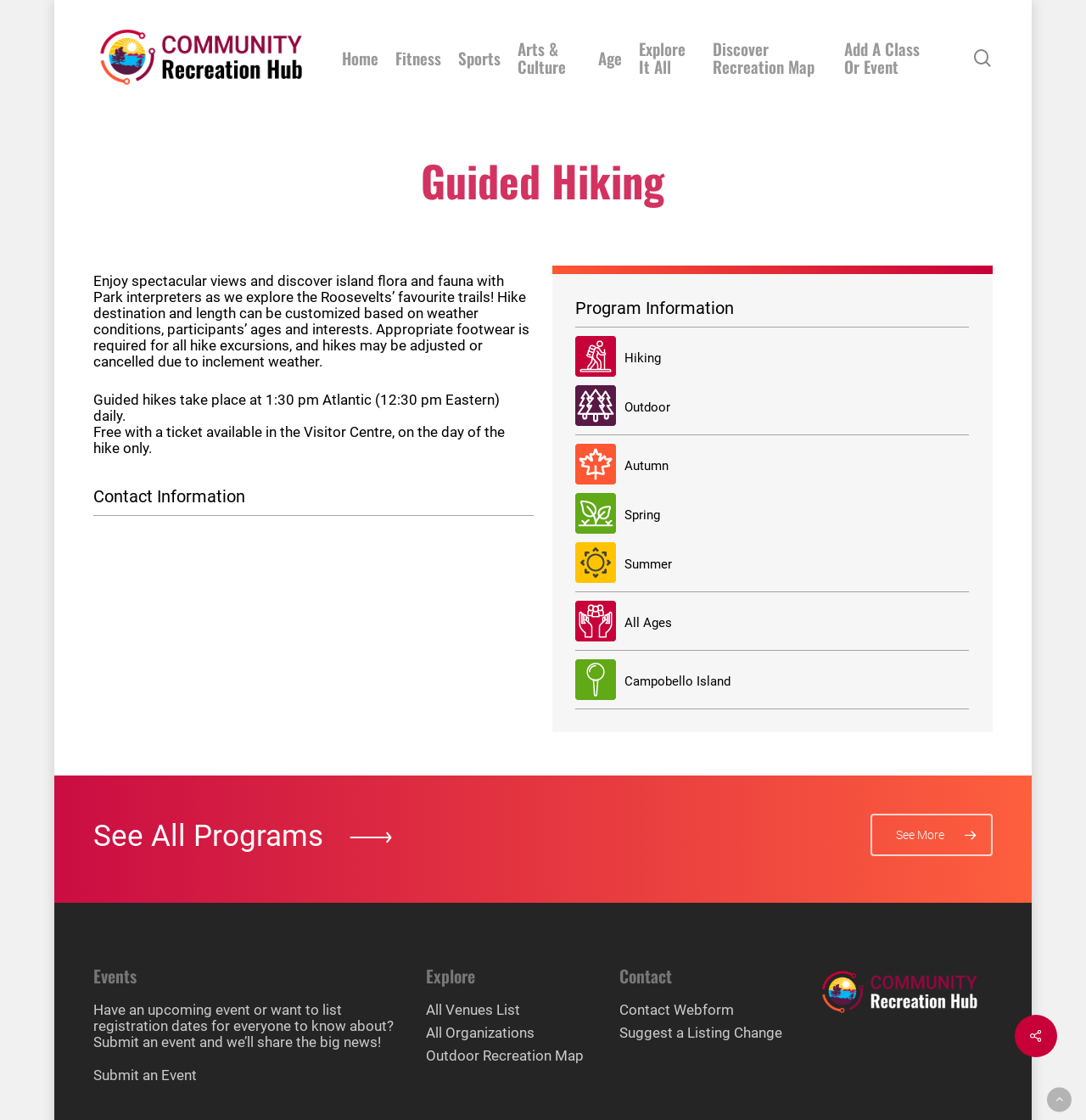Please identify the bounding box coordinates of the region to click in order to complete the task: "Search for something". The coordinates must be four float numbers between 0 and 1, specified as [left, top, right, bottom].

[0.12, 0.14, 0.88, 0.198]